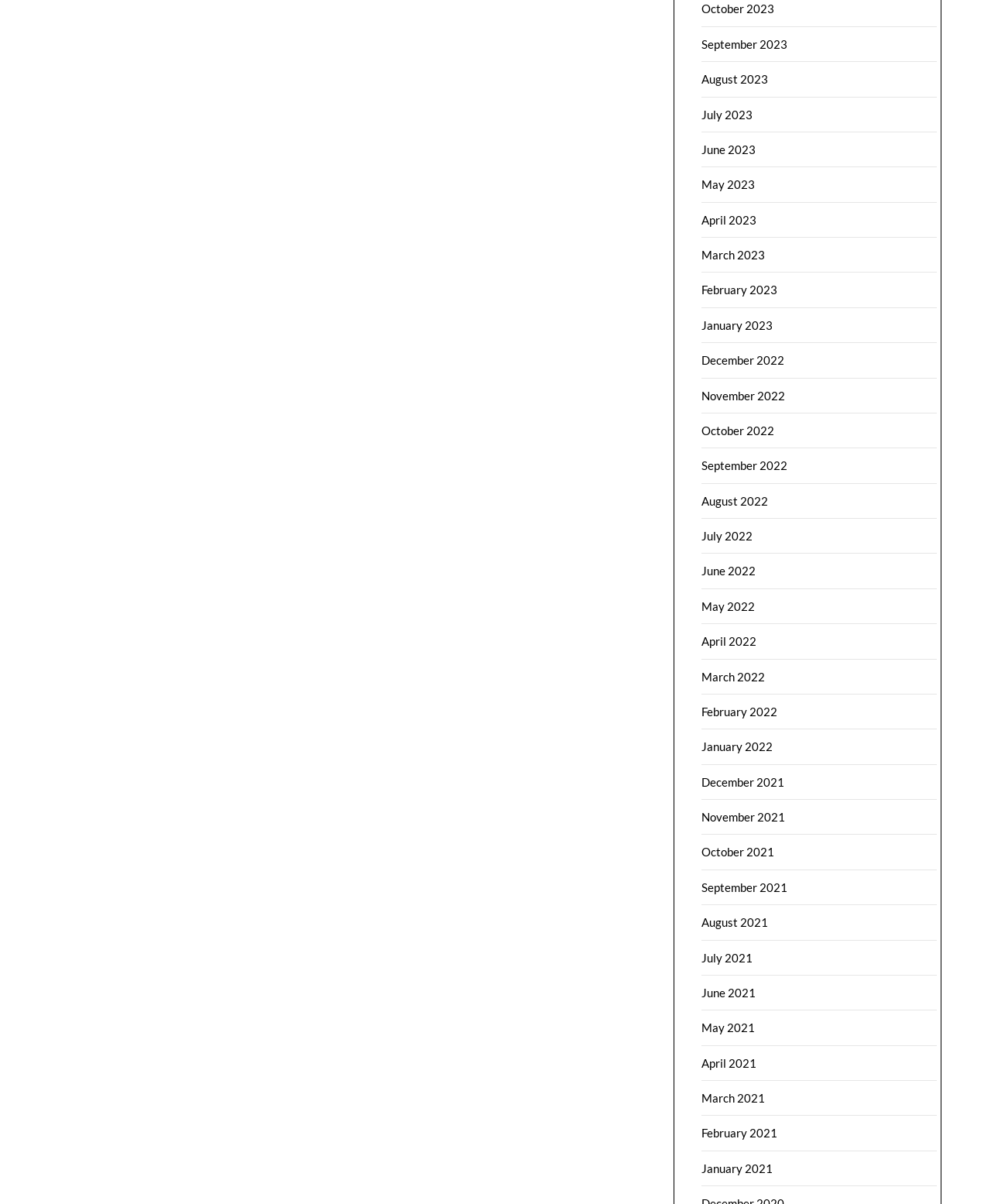Please respond to the question with a concise word or phrase:
How many months are available in 2022?

12